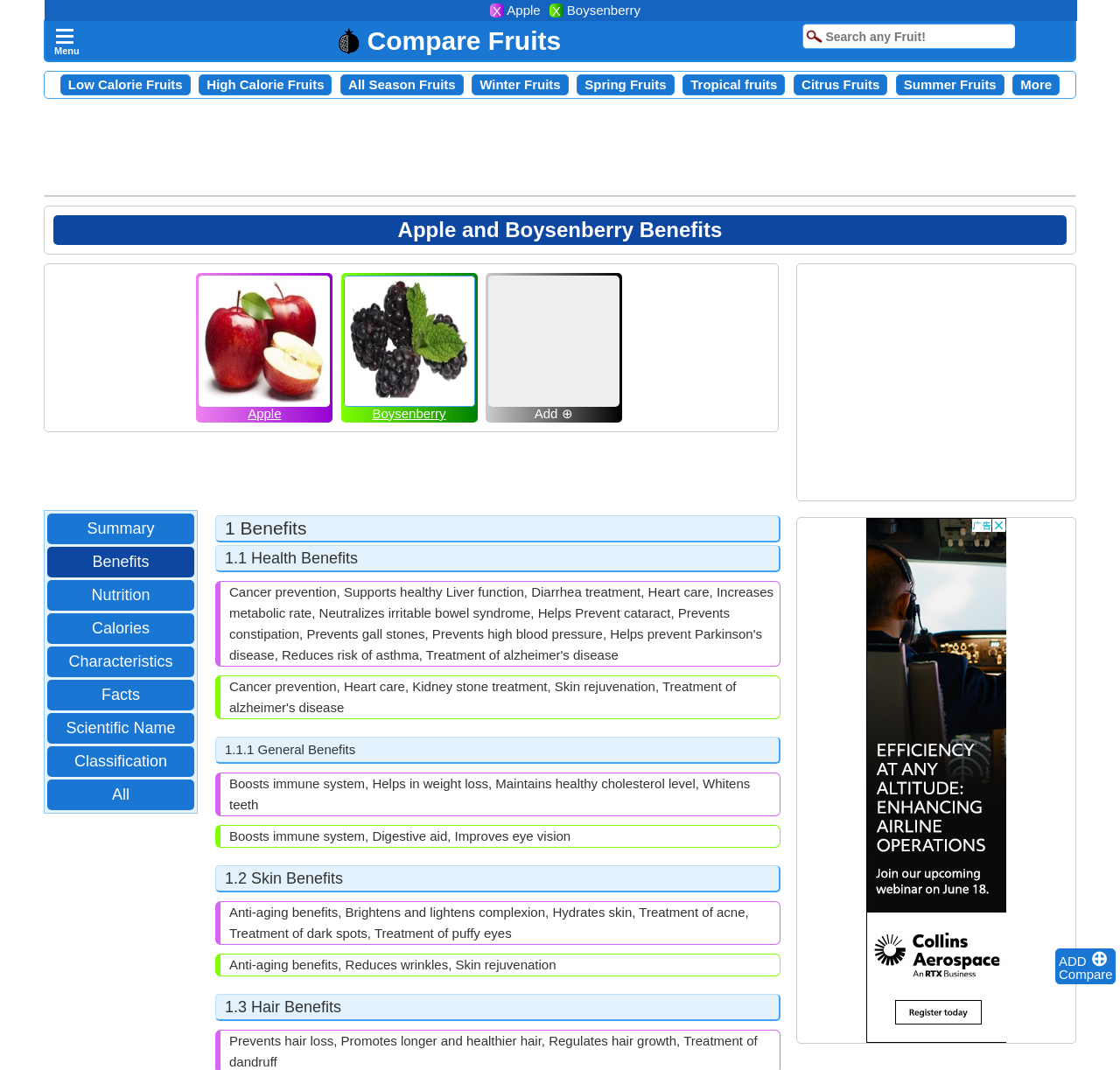What are the health benefits of Apple mentioned on the webpage?
Give a thorough and detailed response to the question.

The webpage lists several health benefits of Apple, including boosting the immune system, helping in weight loss, maintaining healthy cholesterol levels, and whitening teeth, as indicated by the static text on the webpage.